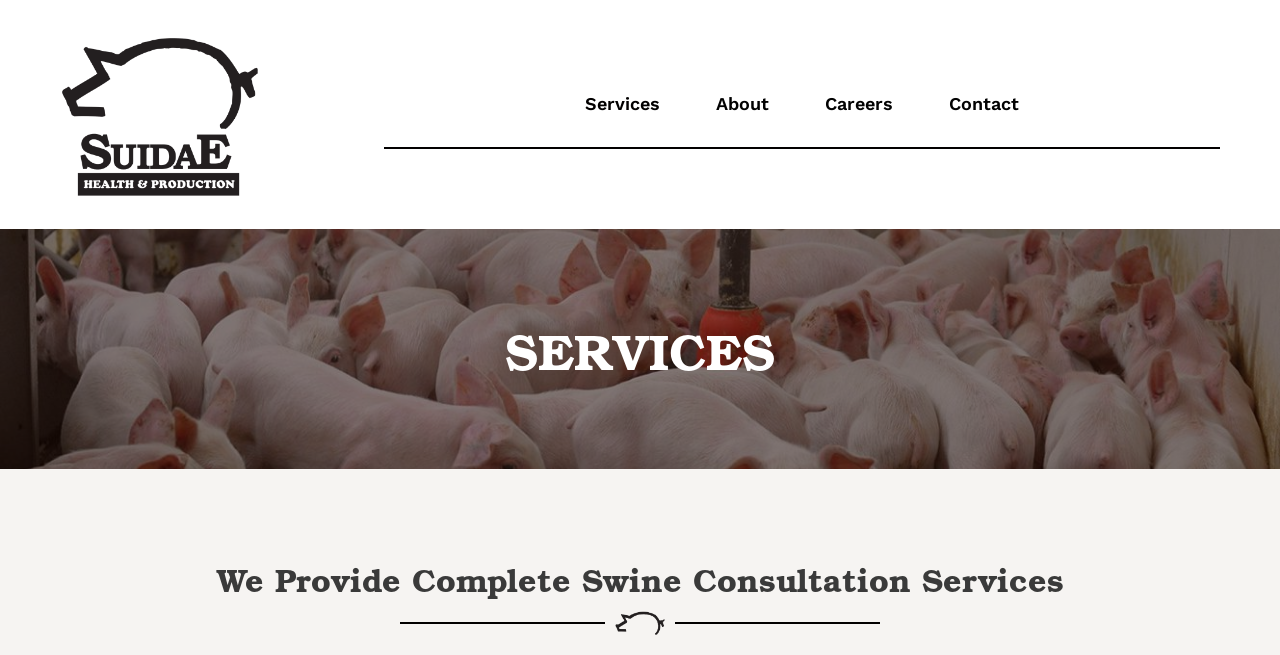Please provide a comprehensive response to the question based on the details in the image: How many navigation links are there?

There are four navigation links: 'Services', 'About', 'Careers', and 'Contact'.